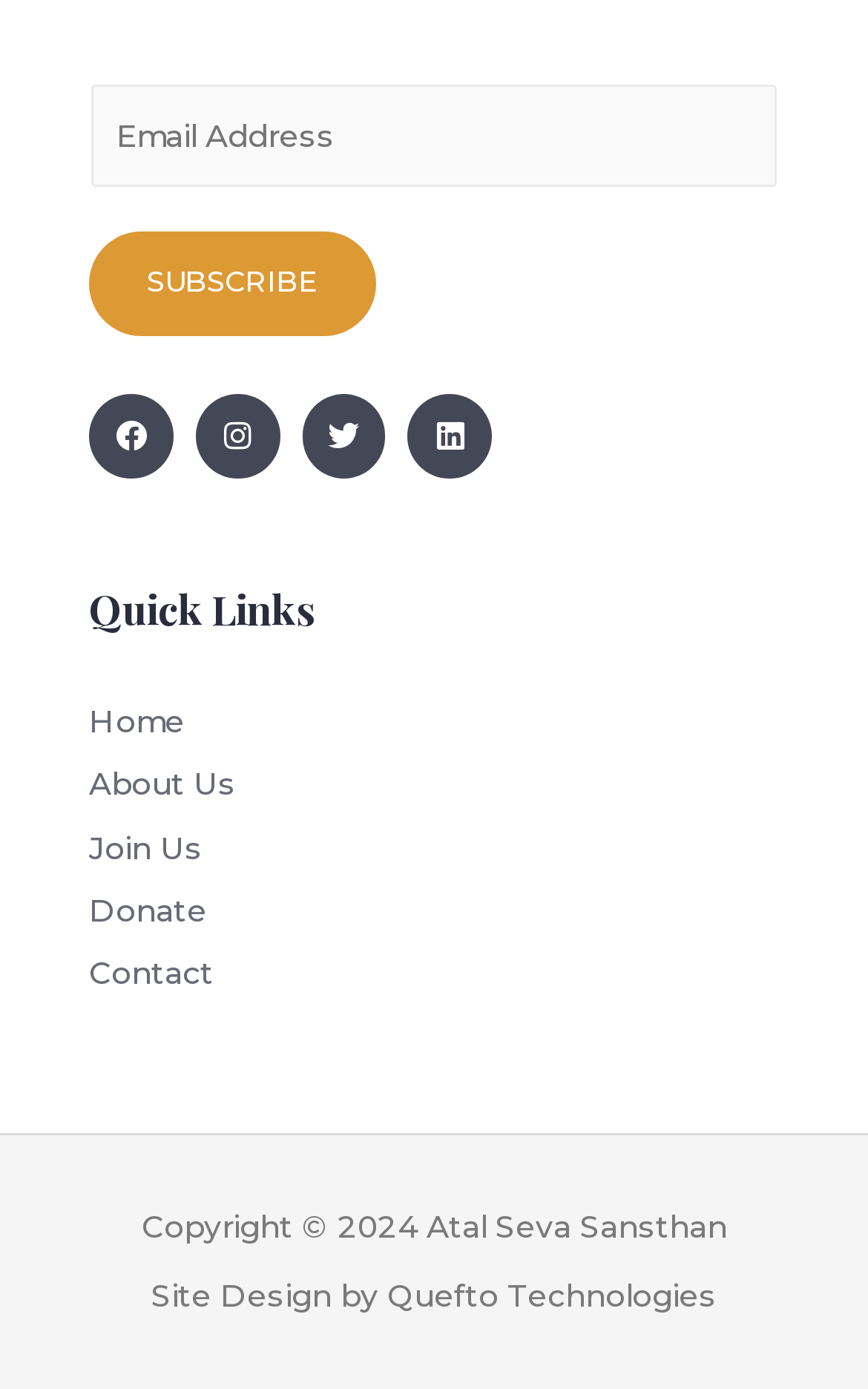Please provide the bounding box coordinates for the element that needs to be clicked to perform the following instruction: "Visit Facebook page". The coordinates should be given as four float numbers between 0 and 1, i.e., [left, top, right, bottom].

[0.103, 0.284, 0.199, 0.344]